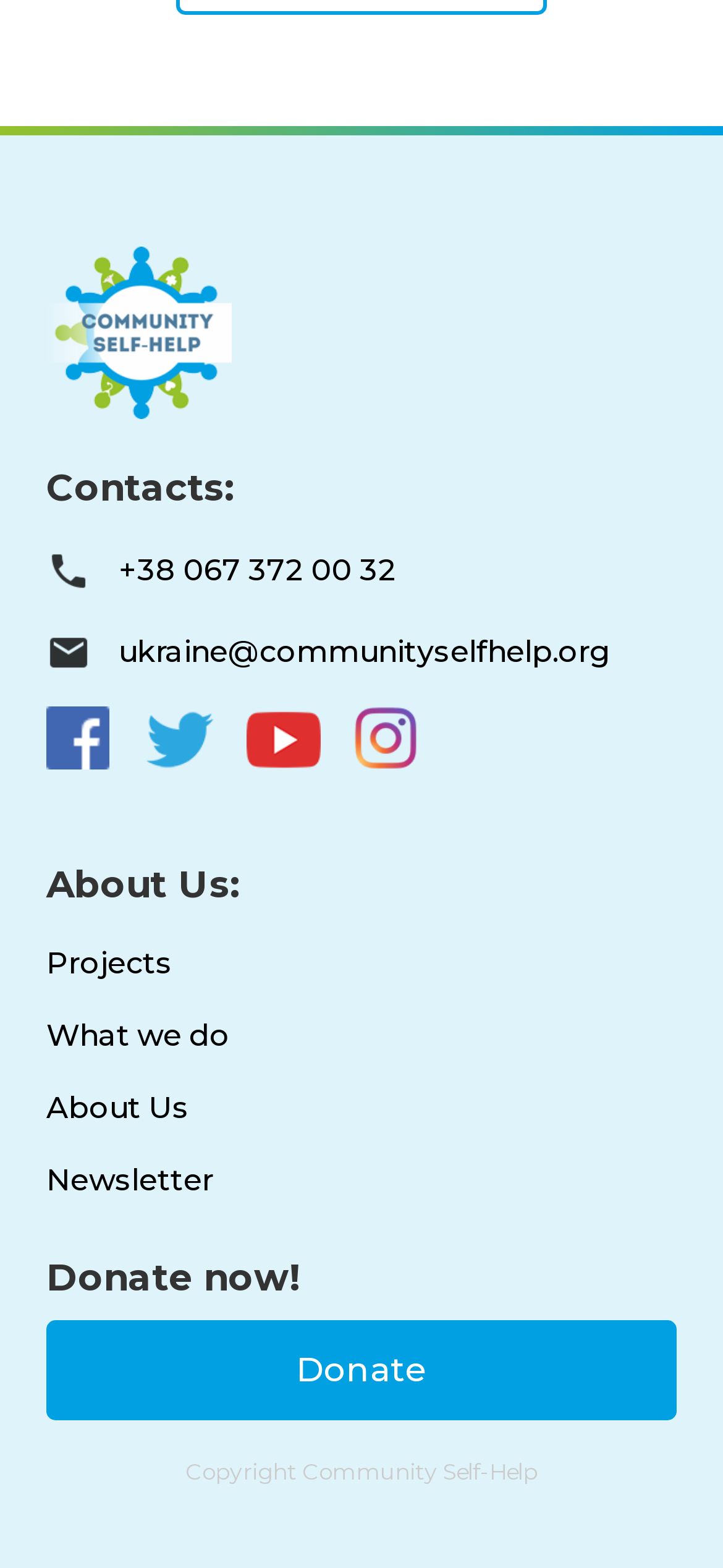Determine the bounding box coordinates for the area that should be clicked to carry out the following instruction: "Check the Contacts section".

[0.064, 0.297, 0.326, 0.325]